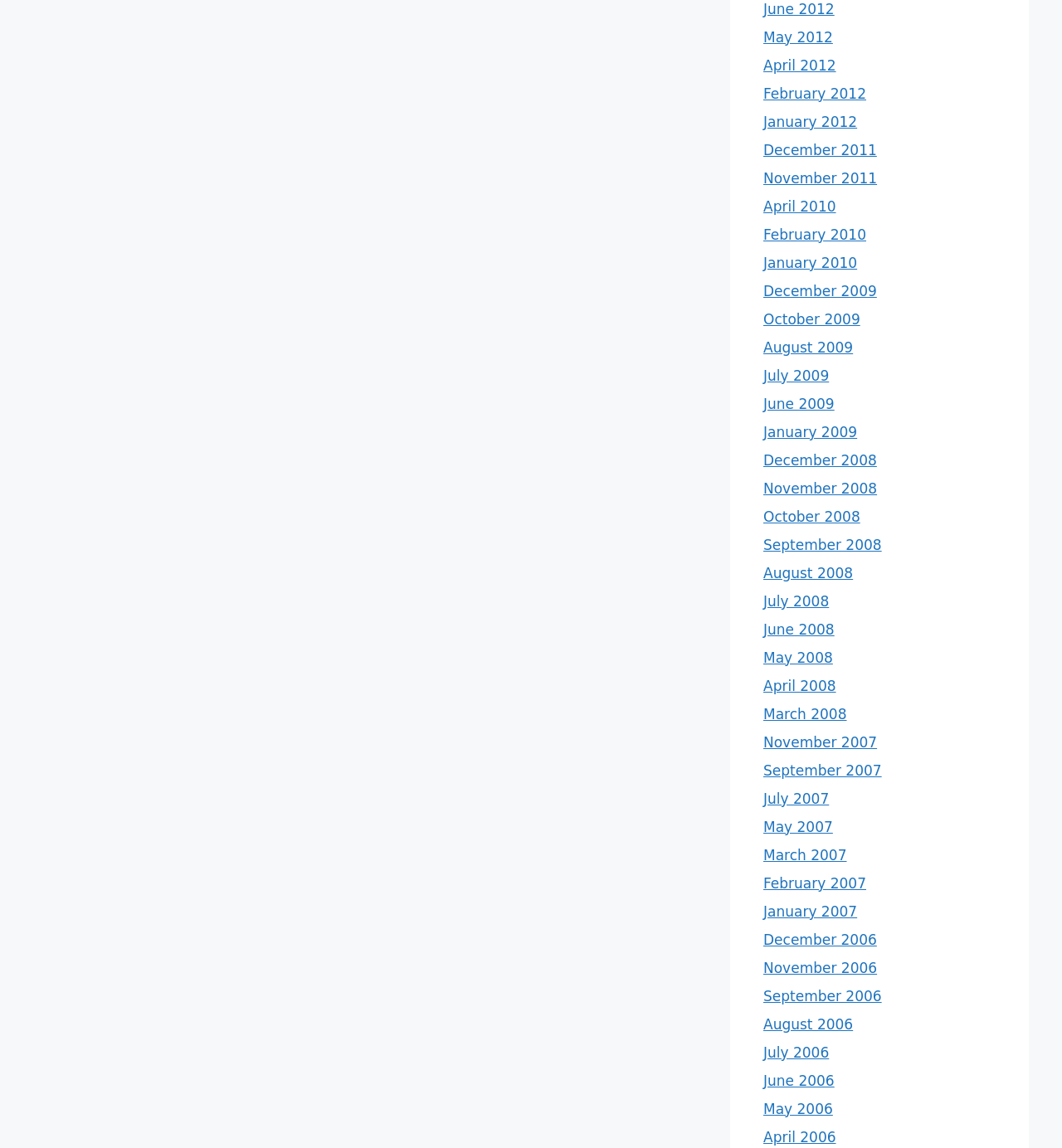Please find the bounding box coordinates of the element that must be clicked to perform the given instruction: "view April 2012 archives". The coordinates should be four float numbers from 0 to 1, i.e., [left, top, right, bottom].

[0.719, 0.05, 0.787, 0.064]